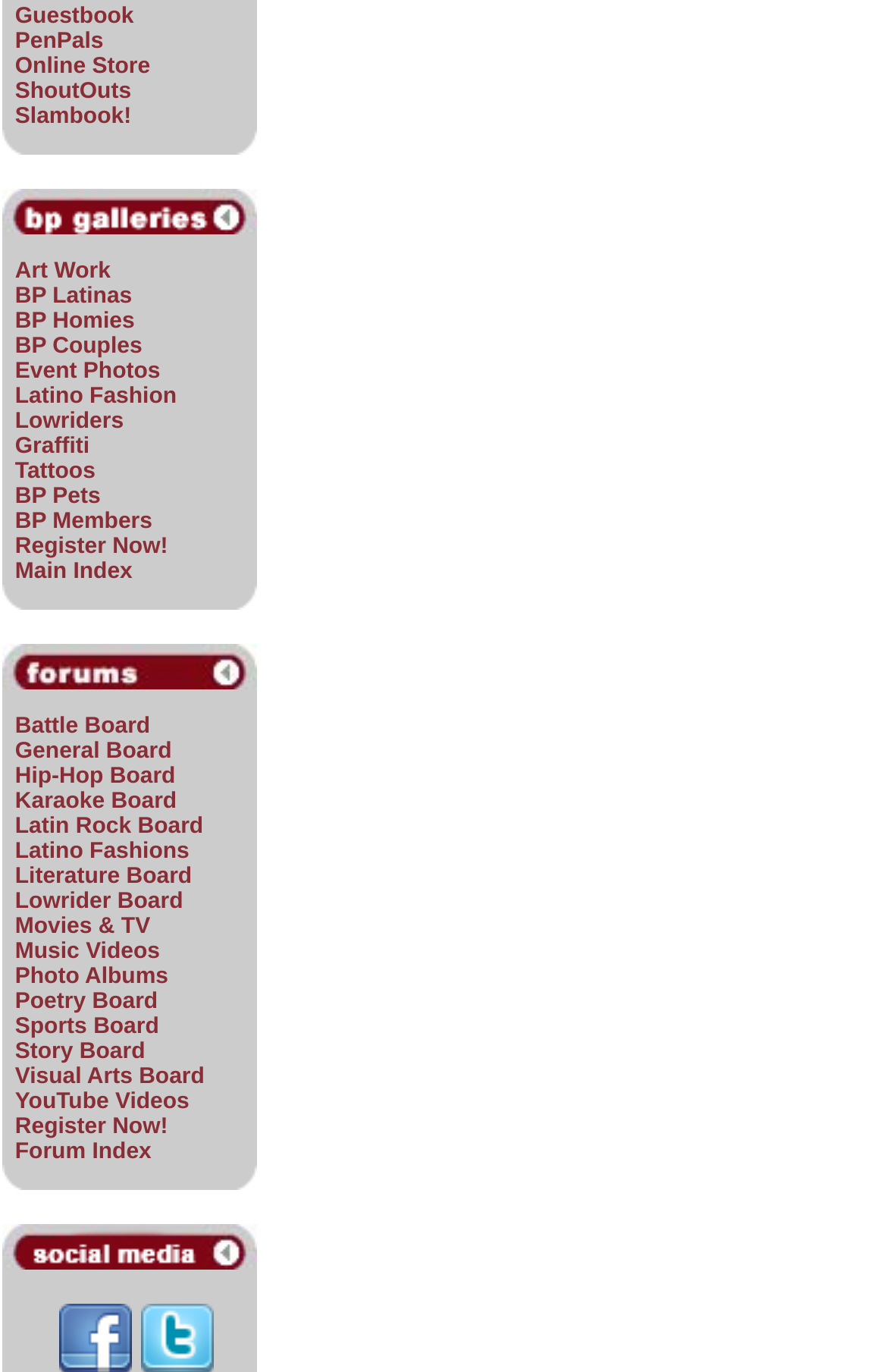Bounding box coordinates must be specified in the format (top-left x, top-left y, bottom-right x, bottom-right y). All values should be floating point numbers between 0 and 1. What are the bounding box coordinates of the UI element described as: Guestbook

[0.017, 0.003, 0.151, 0.022]